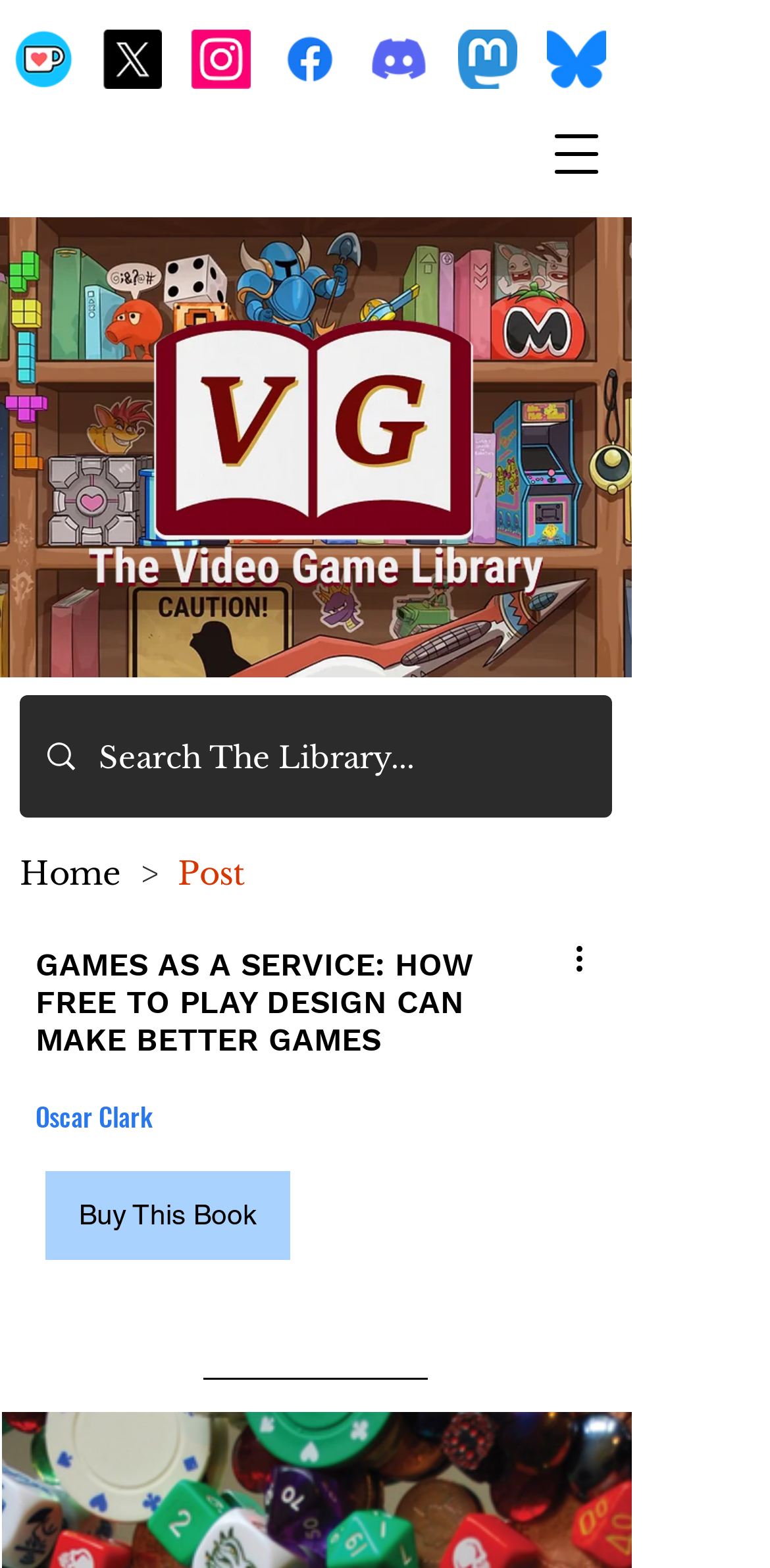Give a detailed account of the webpage.

The webpage appears to be a blog or article page, with a focus on the gaming industry. At the top, there is a social bar with links to various social media platforms, including Buy Me A Coffee, Instagram, Facebook, Discord, and Mastodon, each accompanied by an image. 

Below the social bar, there is a button to open a navigation menu, which is accompanied by an image of a banner with a logo. The logo is also displayed separately to the left of the navigation button.

The main content of the page is divided into two sections. On the left, there is a search bar with a search icon and a placeholder text "Search The Library...". Below the search bar, there is a button labeled "More actions". 

On the right side of the page, there is a heading that reads "GAMES AS A SERVICE: HOW FREE TO PLAY DESIGN CAN MAKE BETTER GAMES", followed by a subheading "Oscar Clark". Below the headings, there is a button to "Buy This Book". 

At the bottom of the page, there is a navigation section with links to "Home" and "Post", which have popup menus. There is also a small image and a static text element with a non-breaking space character.